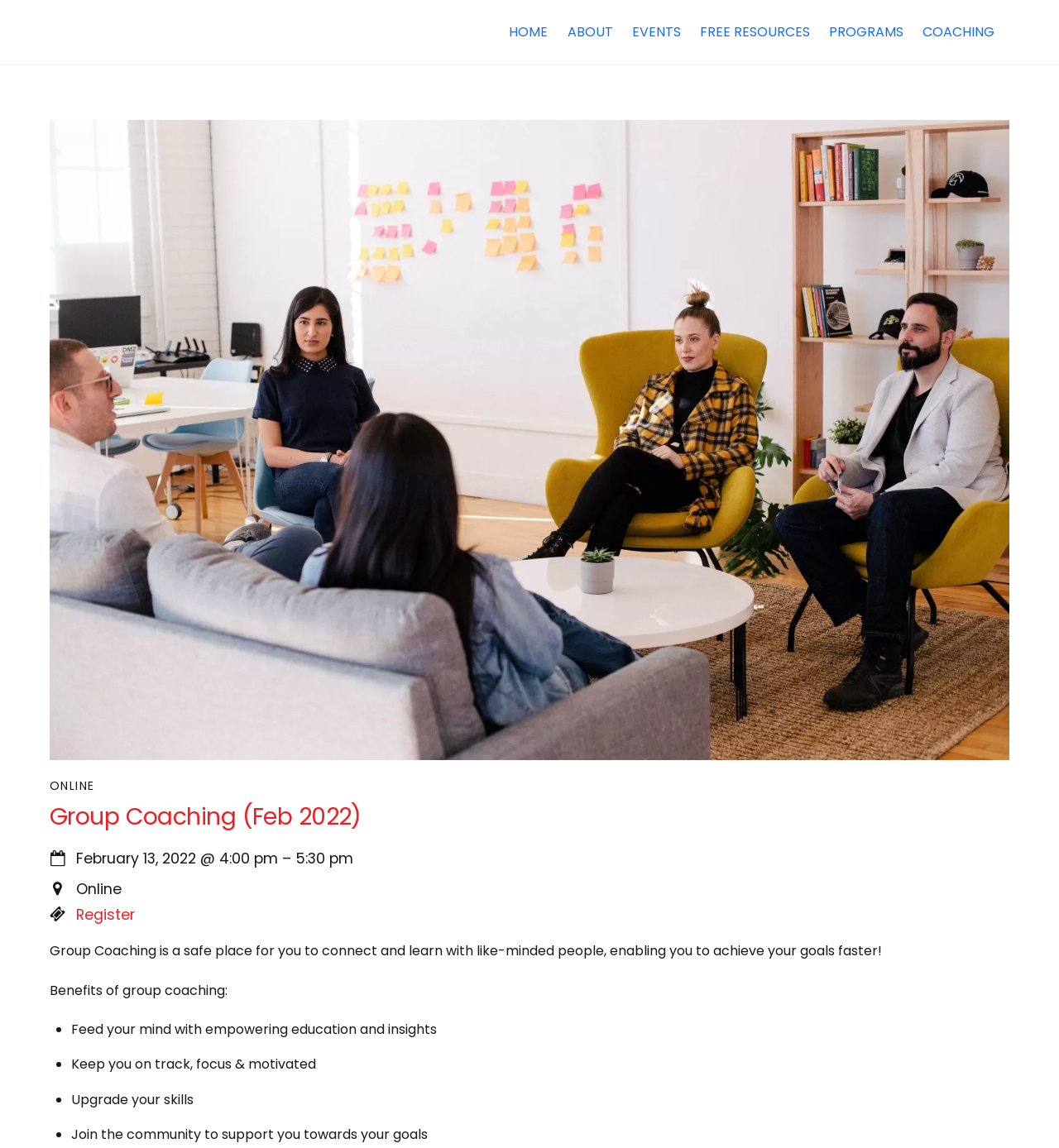Detail the various sections and features of the webpage.

The webpage is titled "Debugging Minds" and has a navigation menu at the top with six links: "HOME", "ABOUT", "EVENTS", "FREE RESOURCES", "PROGRAMS", and "COACHING". 

Below the navigation menu, there is a large figure that spans almost the entire width of the page, with a link to an image titled "jason-goodman-6awfTPLGaCE-unsplash". 

To the right of the figure, there is a heading that reads "Group Coaching (Feb 2022)" with a link to the same title. Below the heading, there is a time element that displays the date and time "February 13, 2022 @ 4:00 pm – 5:30 pm". 

Next to the time element, there is a text that reads "Online" and a link to "Register". 

Further down, there is a paragraph of text that describes the benefits of group coaching, followed by a list of four bullet points that outline the advantages of group coaching, including feeding one's mind with empowering education, staying focused and motivated, upgrading skills, and joining a supportive community.